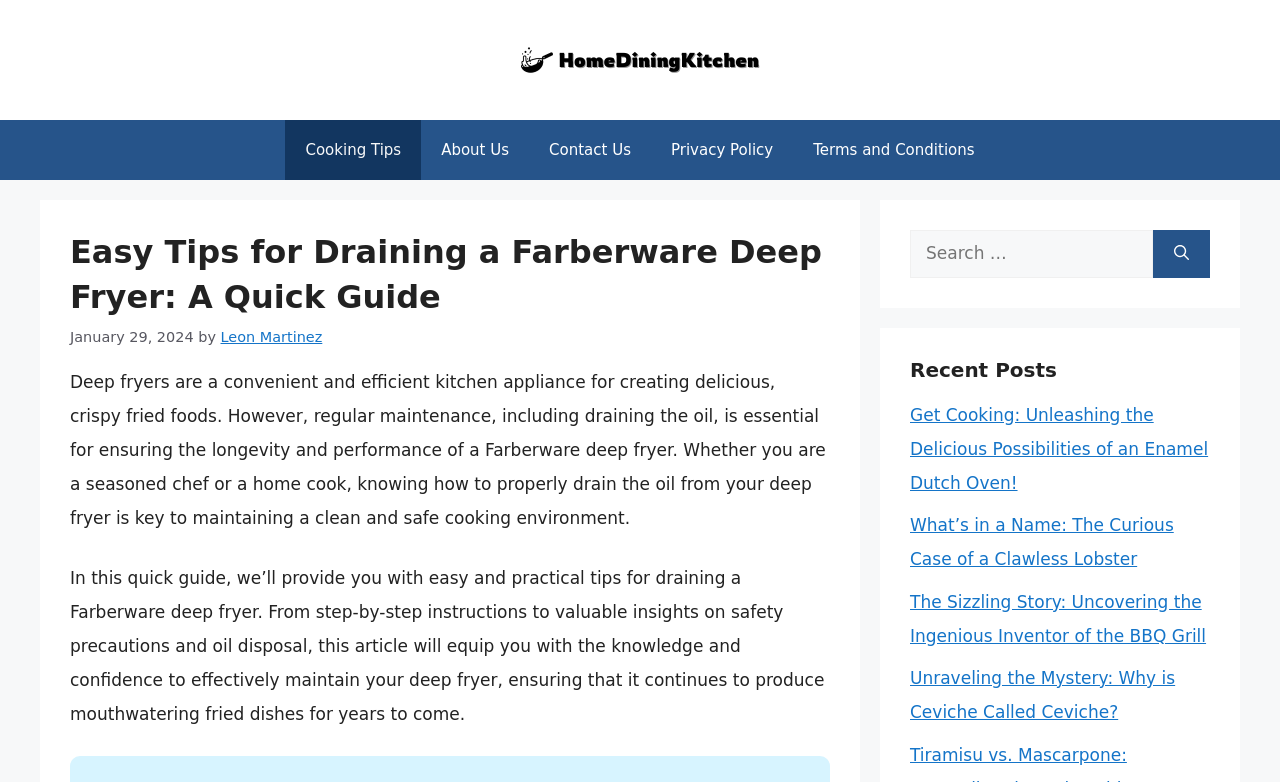Give a comprehensive overview of the webpage, including key elements.

This webpage is about a quick guide to draining a Farberware deep fryer. At the top, there is a banner with a logo and a link to the website "HomeDiningKitchen". Below the banner, there is a navigation menu with links to "Cooking Tips", "About Us", "Contact Us", "Privacy Policy", and "Terms and Conditions".

The main content of the webpage is divided into two sections. The first section has a heading that reads "Easy Tips for Draining a Farberware Deep Fryer: A Quick Guide" and is accompanied by a time stamp indicating the publication date, January 29, 2024, and the author's name, Leon Martinez. Below the heading, there is a brief introduction to the importance of regular maintenance, including draining the oil, for a Farberware deep fryer.

The second section provides a summary of the article, stating that it will provide easy and practical tips for draining a Farberware deep fryer, including step-by-step instructions and safety precautions.

On the right side of the webpage, there is a complementary section with a search box and a button labeled "Search". Below the search box, there is a heading "Recent Posts" followed by four links to recent articles, including "Get Cooking: Unleashing the Delicious Possibilities of an Enamel Dutch Oven!", "What’s in a Name: The Curious Case of a Clawless Lobster", "The Sizzling Story: Uncovering the Ingenious Inventor of the BBQ Grill", and "Unraveling the Mystery: Why is Ceviche Called Ceviche?".